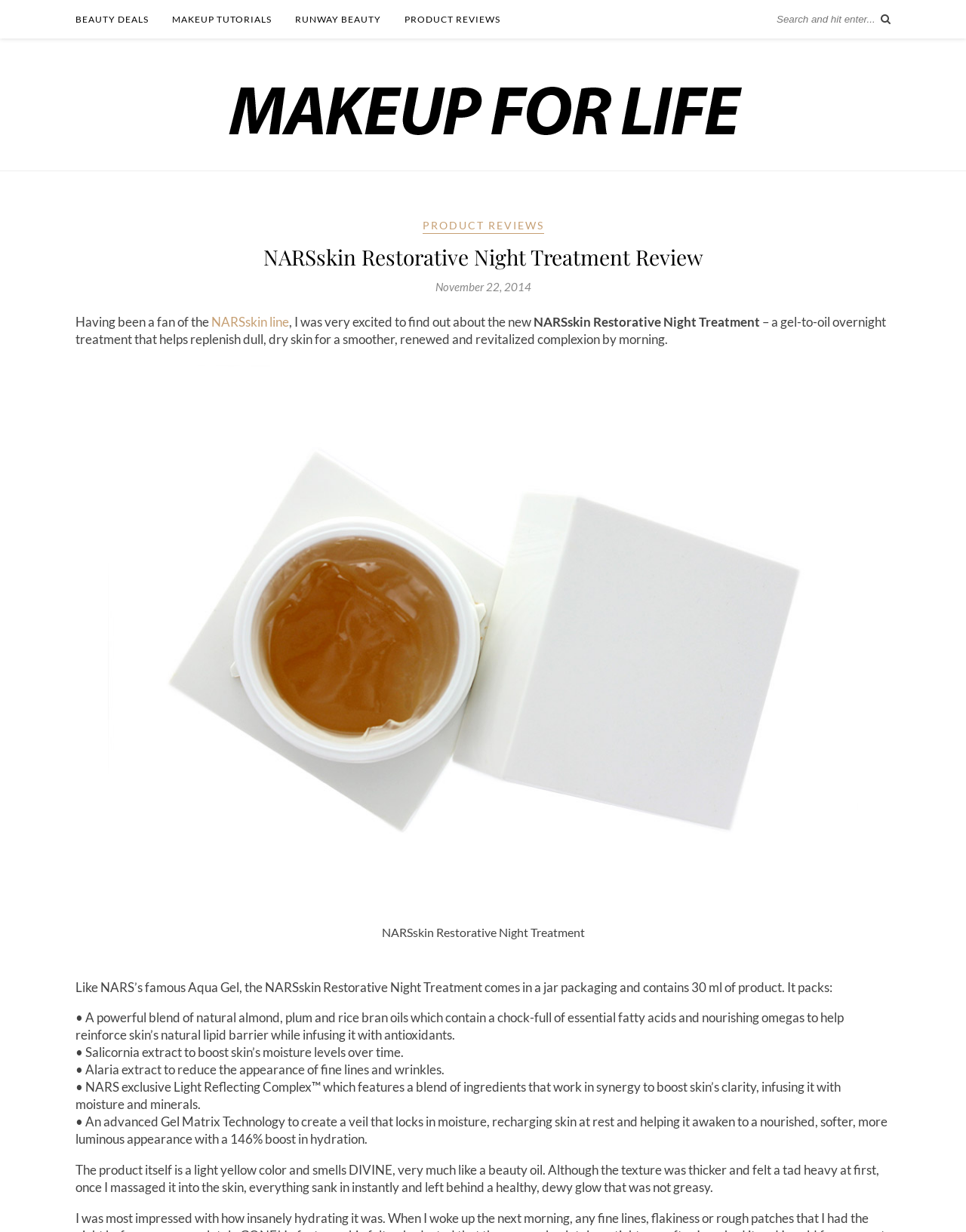What is the purpose of the Alaria extract?
Look at the image and answer the question using a single word or phrase.

Reduce fine lines and wrinkles